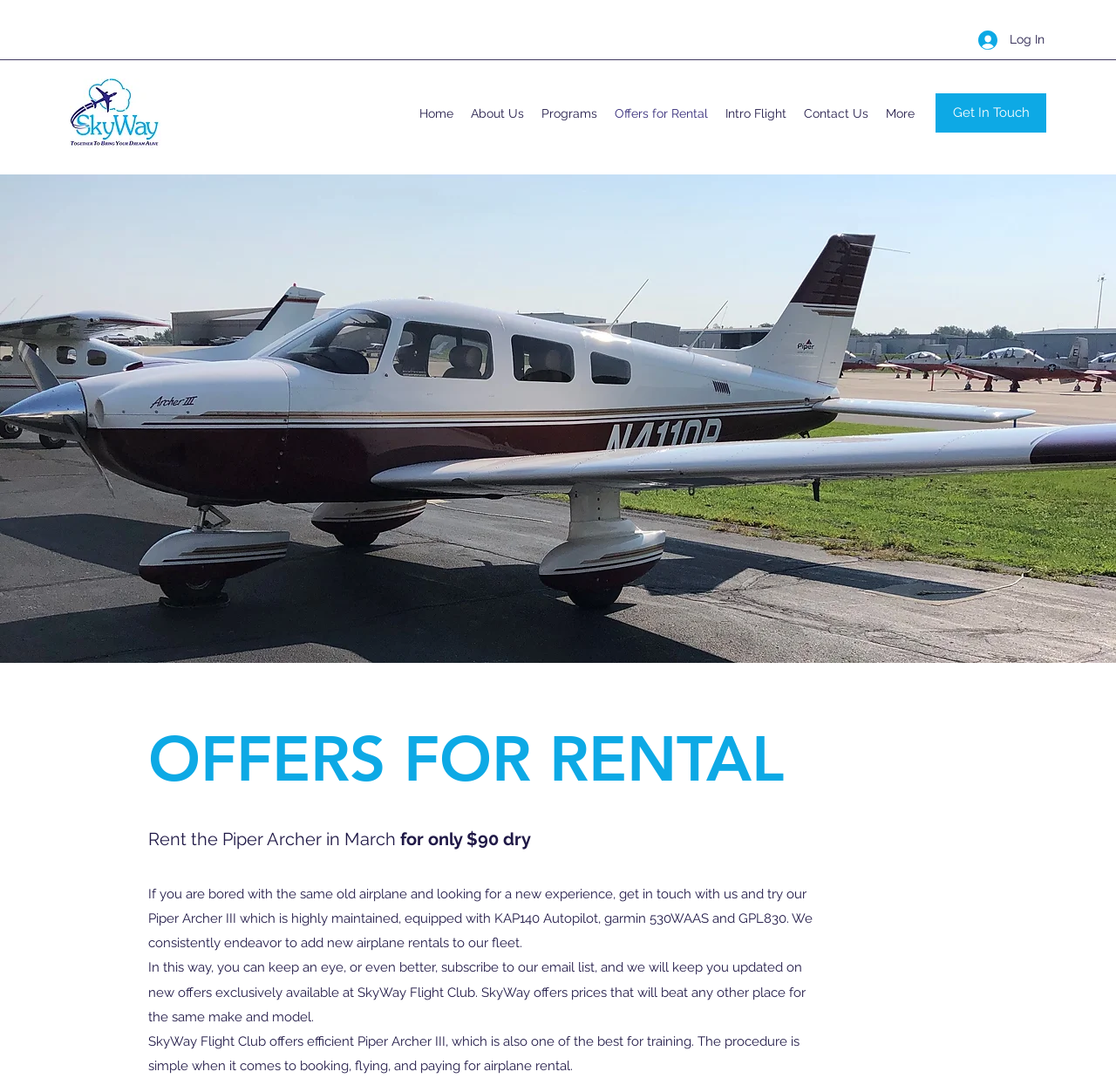Using the provided element description: "Get In Touch", identify the bounding box coordinates. The coordinates should be four floats between 0 and 1 in the order [left, top, right, bottom].

[0.838, 0.085, 0.938, 0.121]